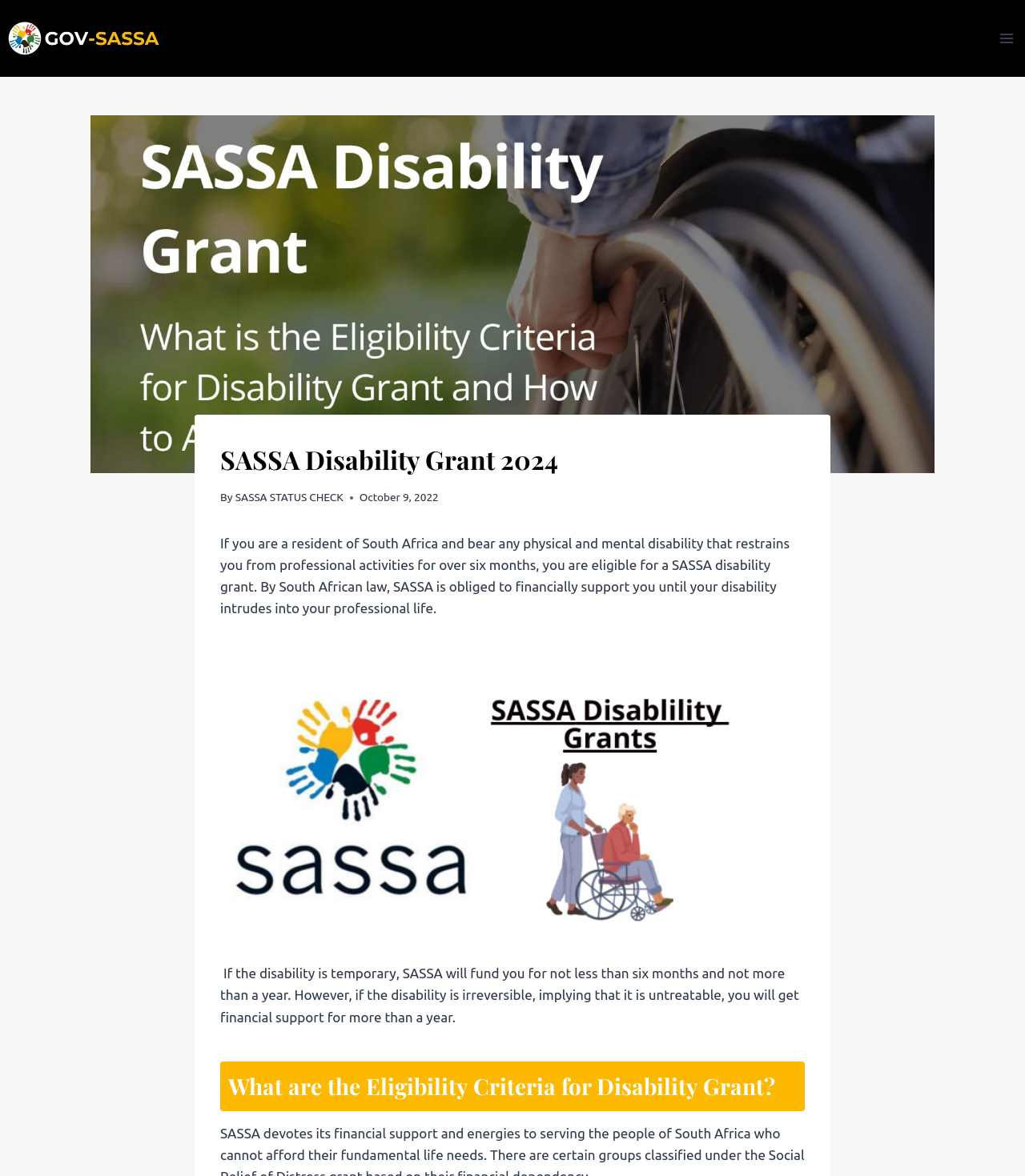Respond to the question below with a single word or phrase:
What type of image is displayed on the webpage?

SASSA Disability Grant